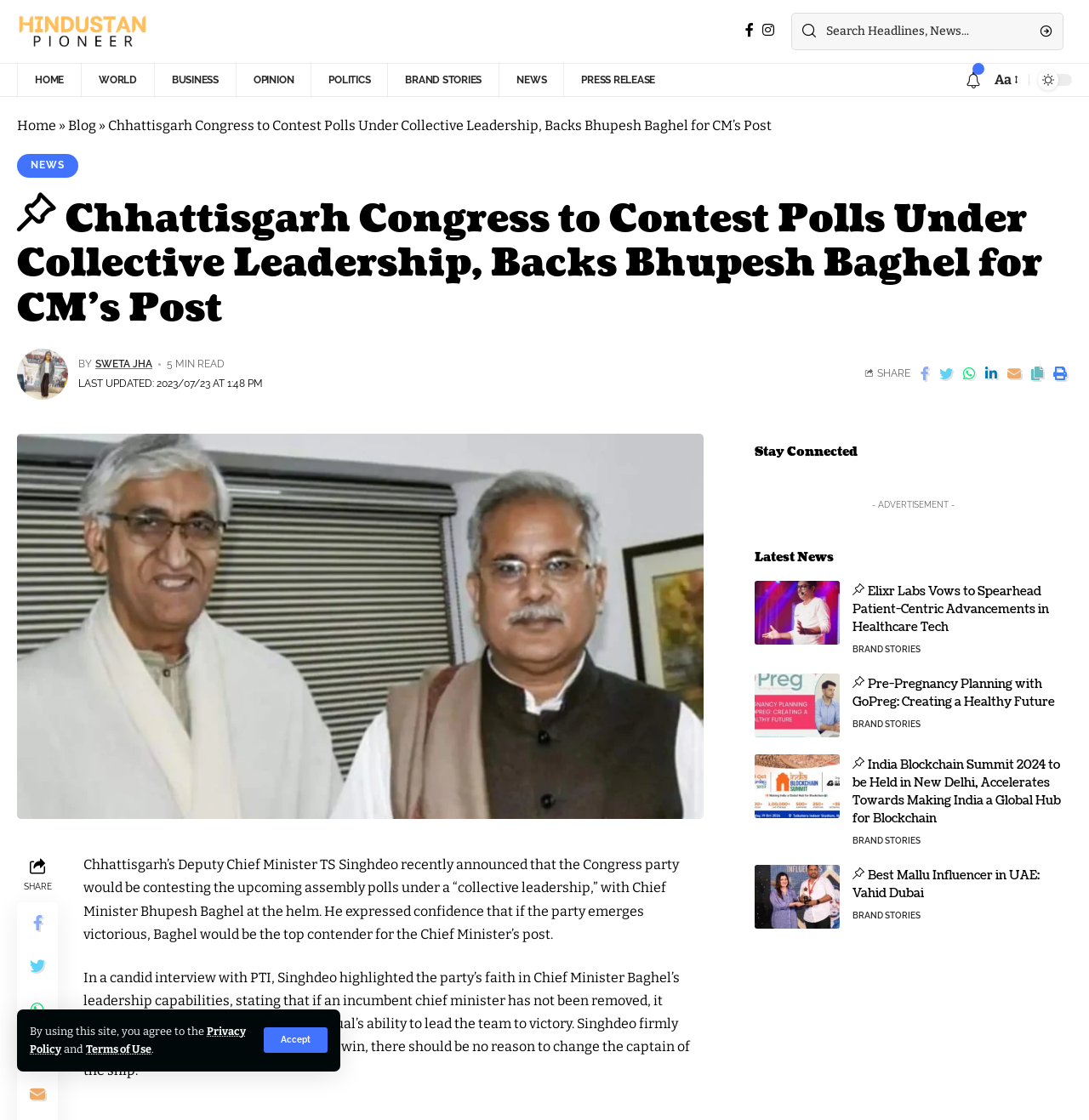Locate the bounding box coordinates of the clickable area needed to fulfill the instruction: "Click on the link to read about India's service sector growth".

None